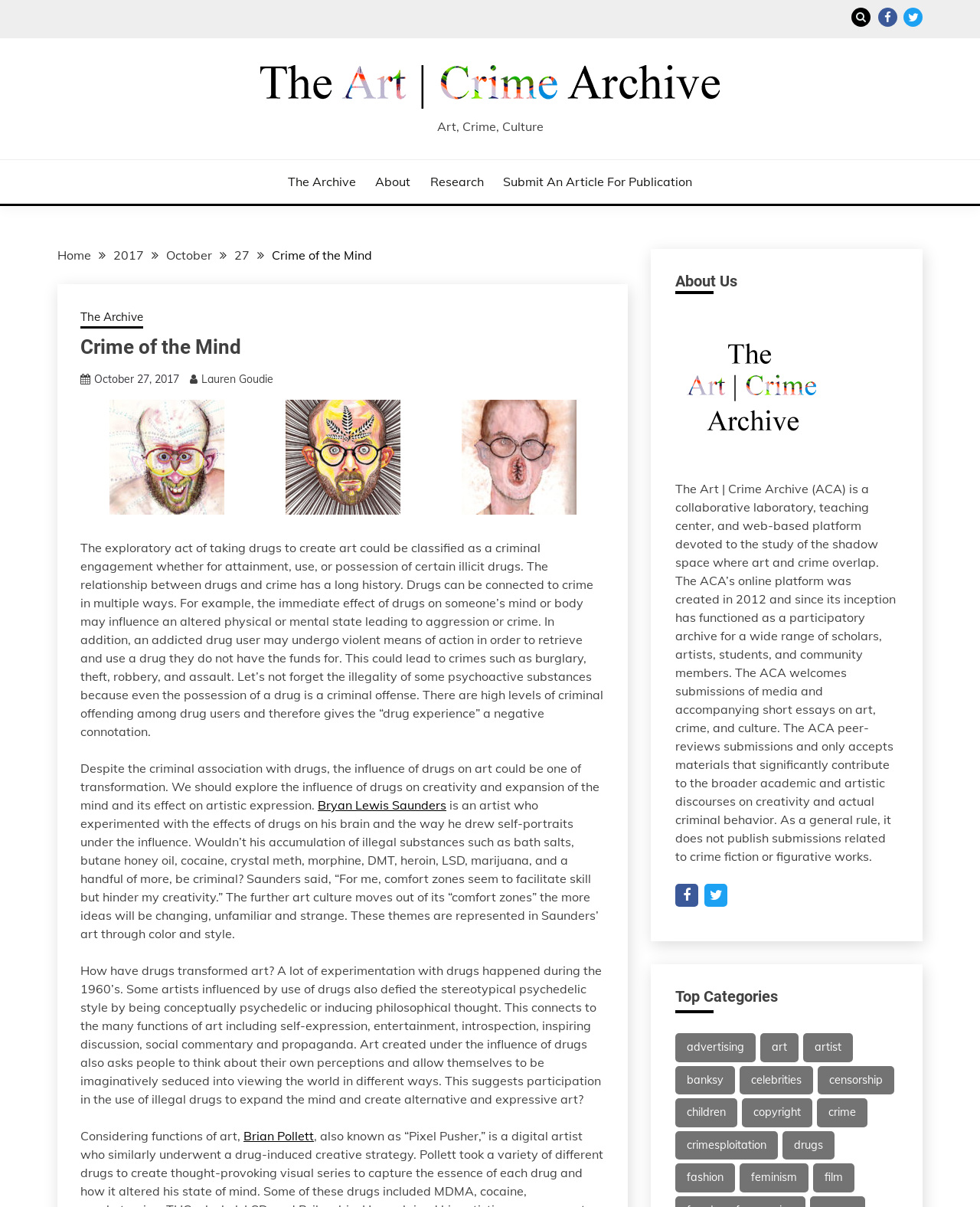Can you identify the bounding box coordinates of the clickable region needed to carry out this instruction: 'Contact via phone number'? The coordinates should be four float numbers within the range of 0 to 1, stated as [left, top, right, bottom].

None